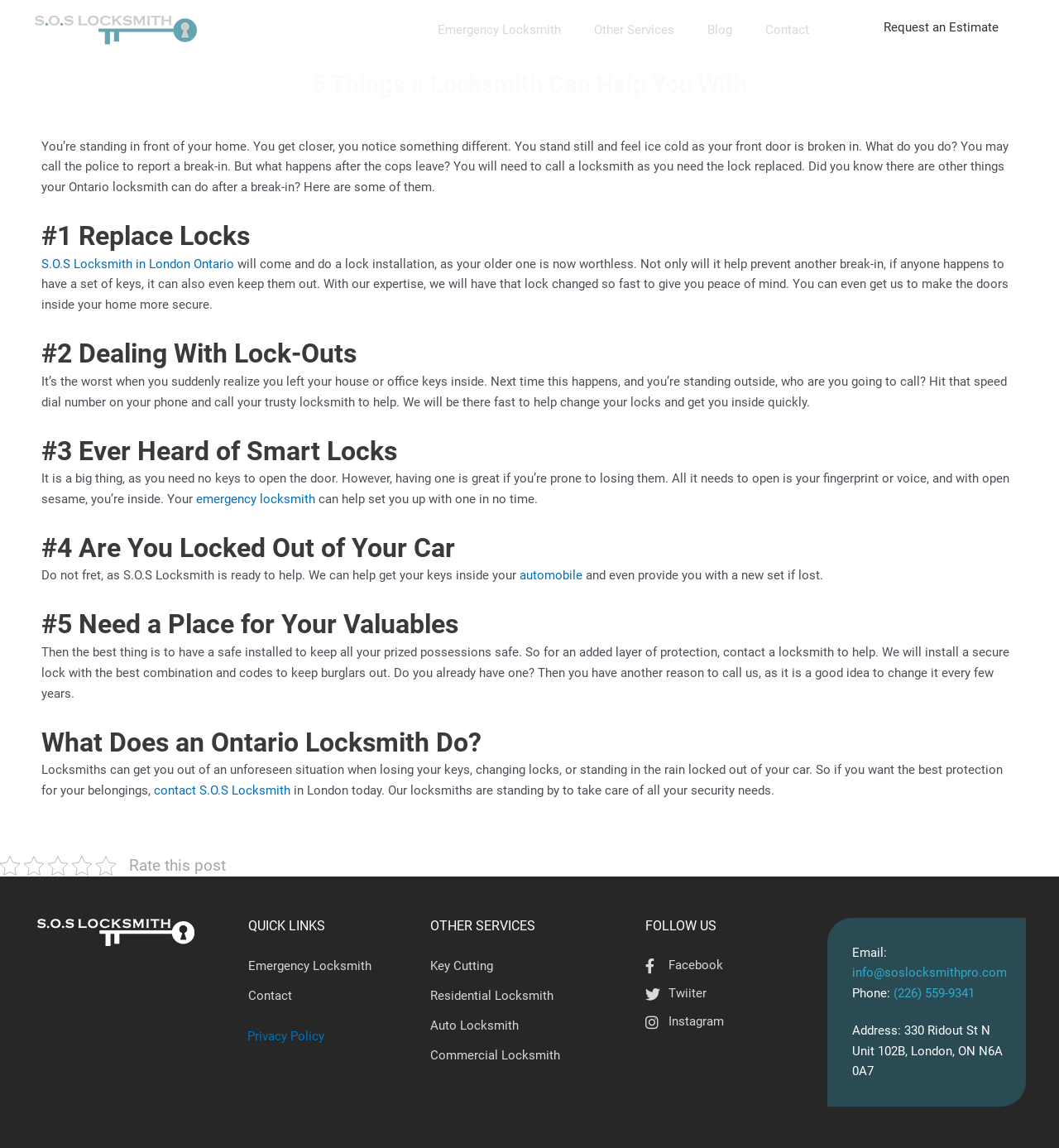Please provide the bounding box coordinates for the UI element as described: "contact S.O.S Locksmith". The coordinates must be four floats between 0 and 1, represented as [left, top, right, bottom].

[0.145, 0.682, 0.274, 0.695]